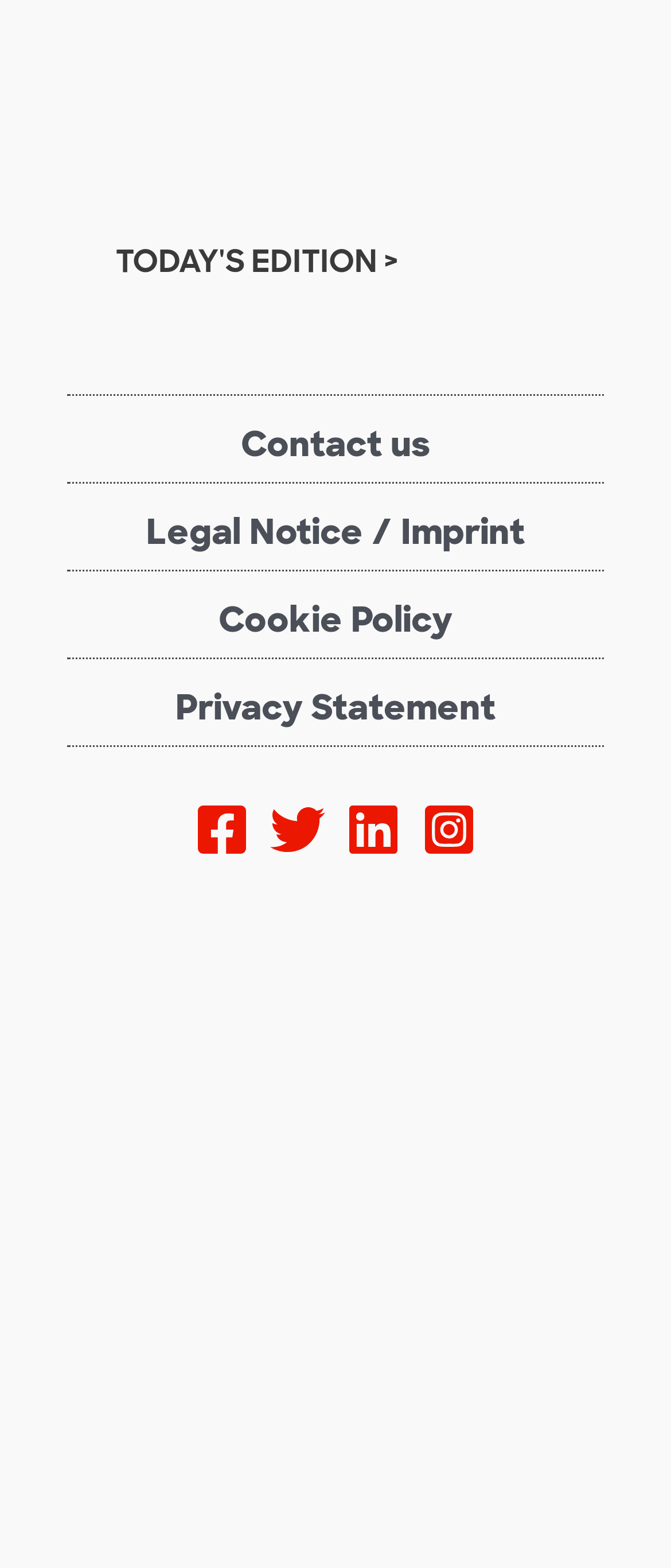Determine the bounding box coordinates of the clickable region to follow the instruction: "Visit Facebook".

[0.29, 0.512, 0.372, 0.547]